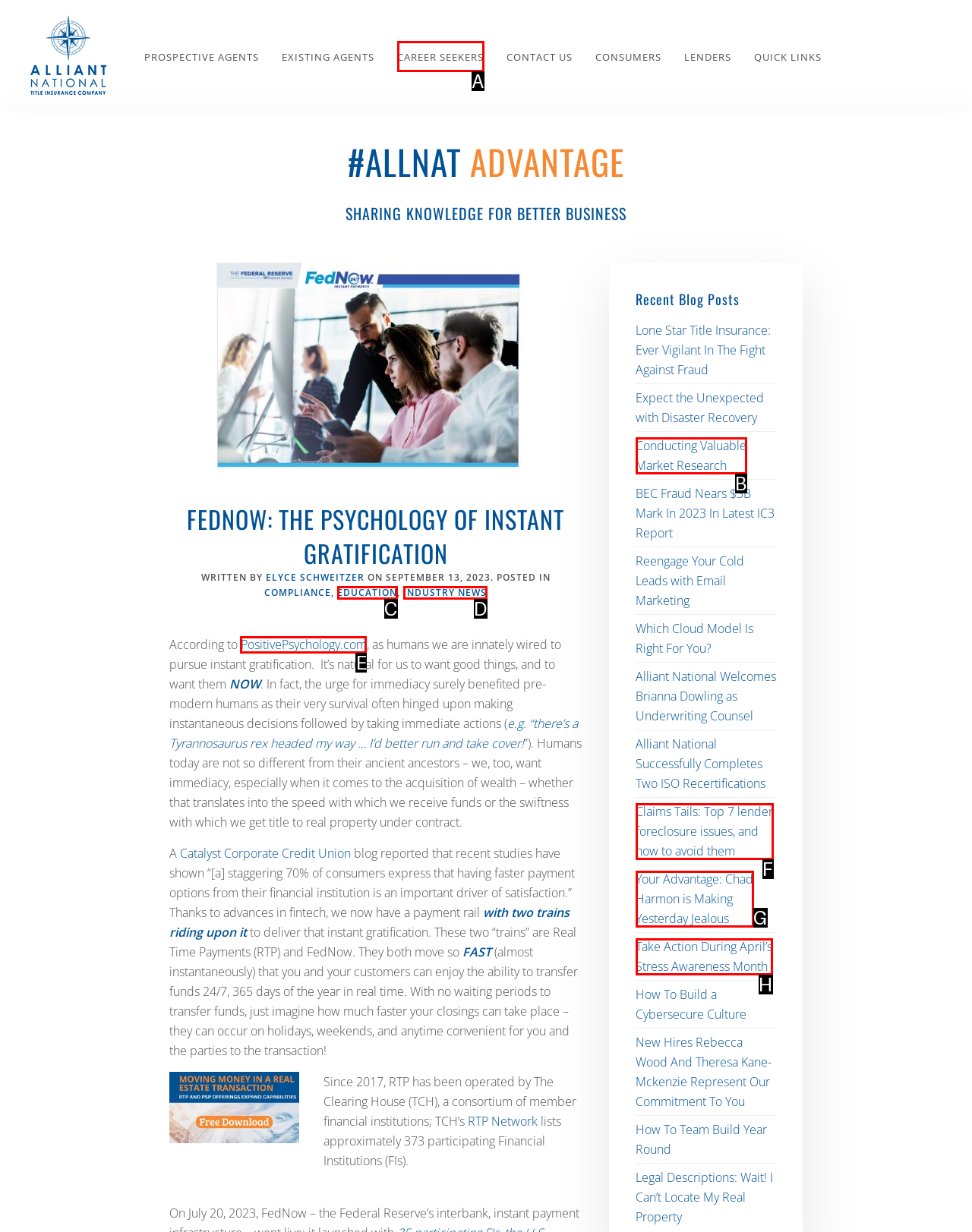Choose the option that matches the following description: Career Seekers
Reply with the letter of the selected option directly.

A